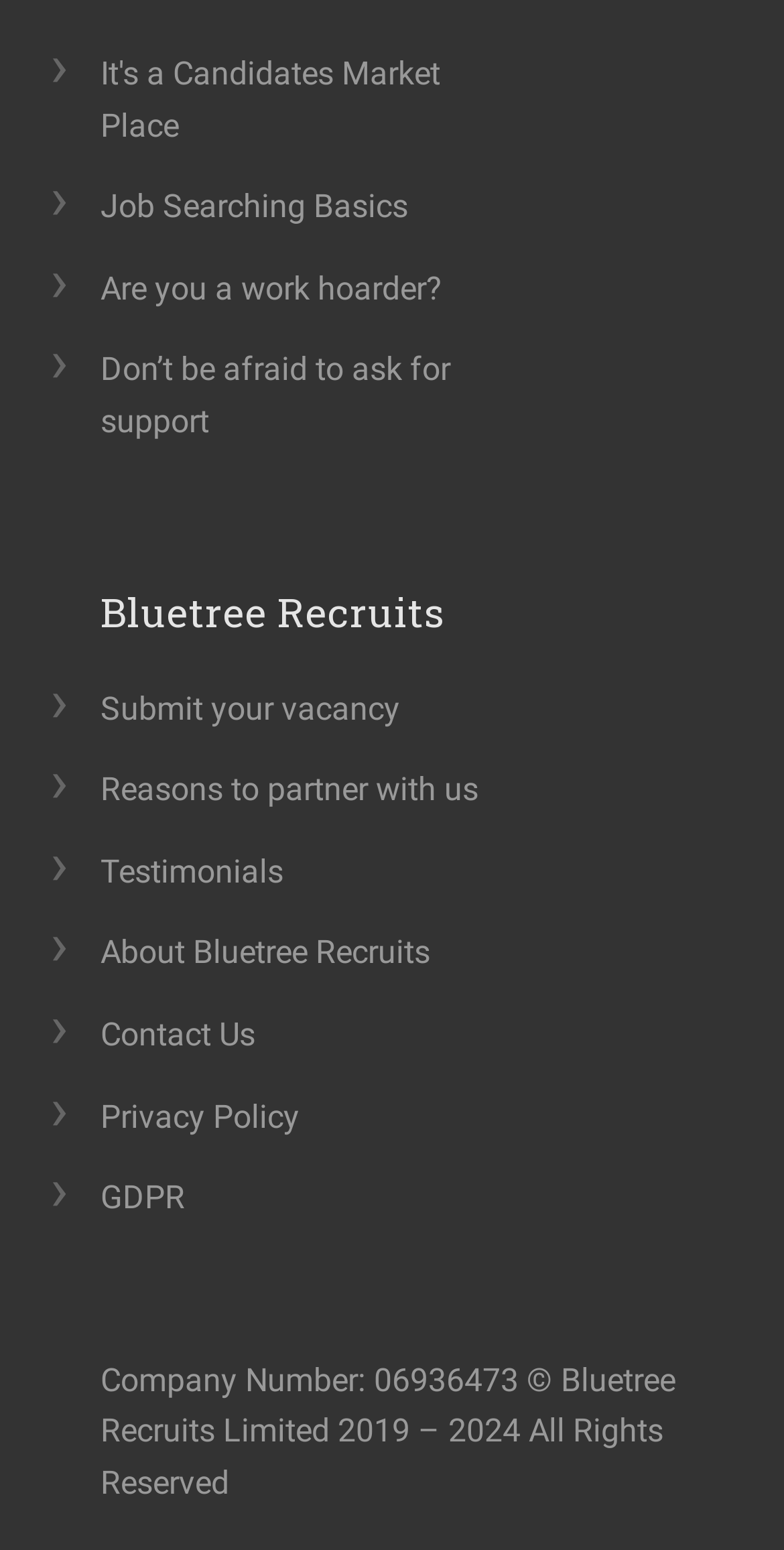Kindly determine the bounding box coordinates of the area that needs to be clicked to fulfill this instruction: "View Testimonials".

[0.115, 0.539, 0.413, 0.585]